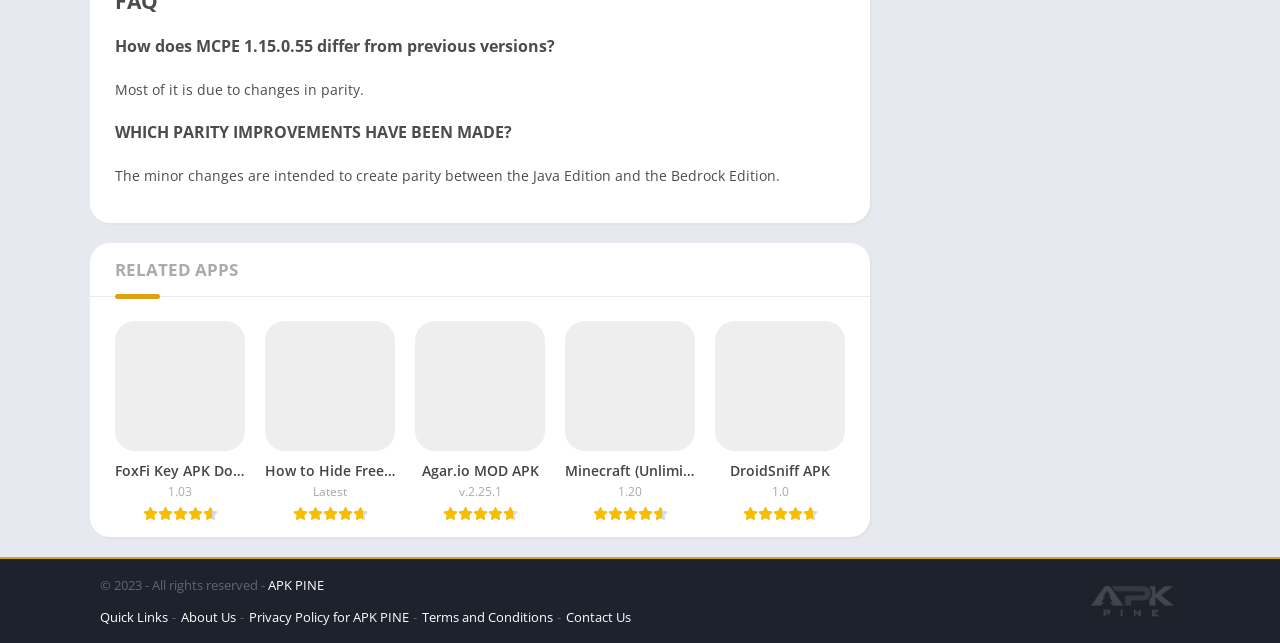Identify the bounding box coordinates for the element you need to click to achieve the following task: "Go to APK PINE". The coordinates must be four float values ranging from 0 to 1, formatted as [left, top, right, bottom].

[0.209, 0.896, 0.253, 0.924]